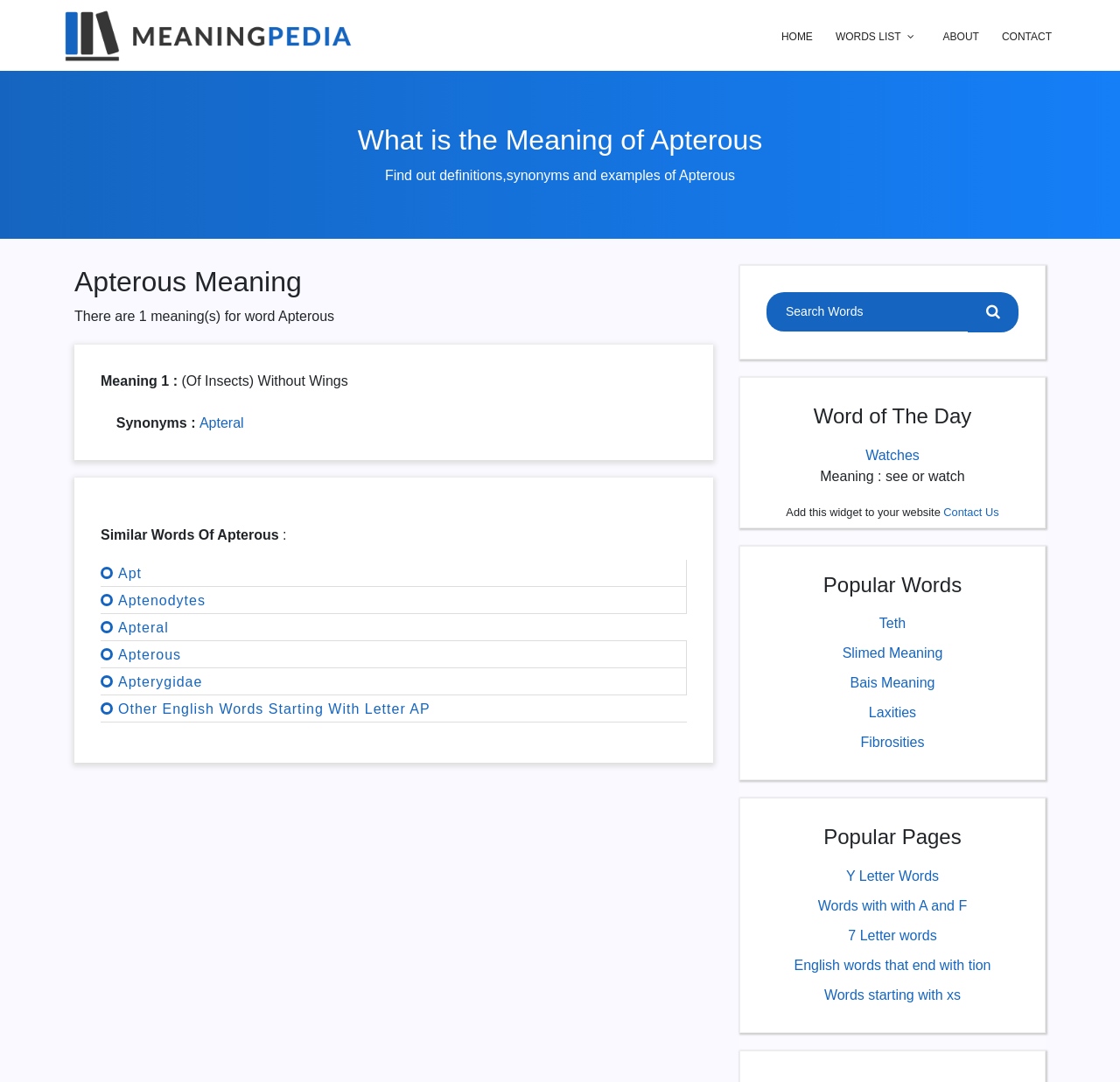Provide a single word or phrase to answer the given question: 
What is the synonym of Apterous?

Apteral